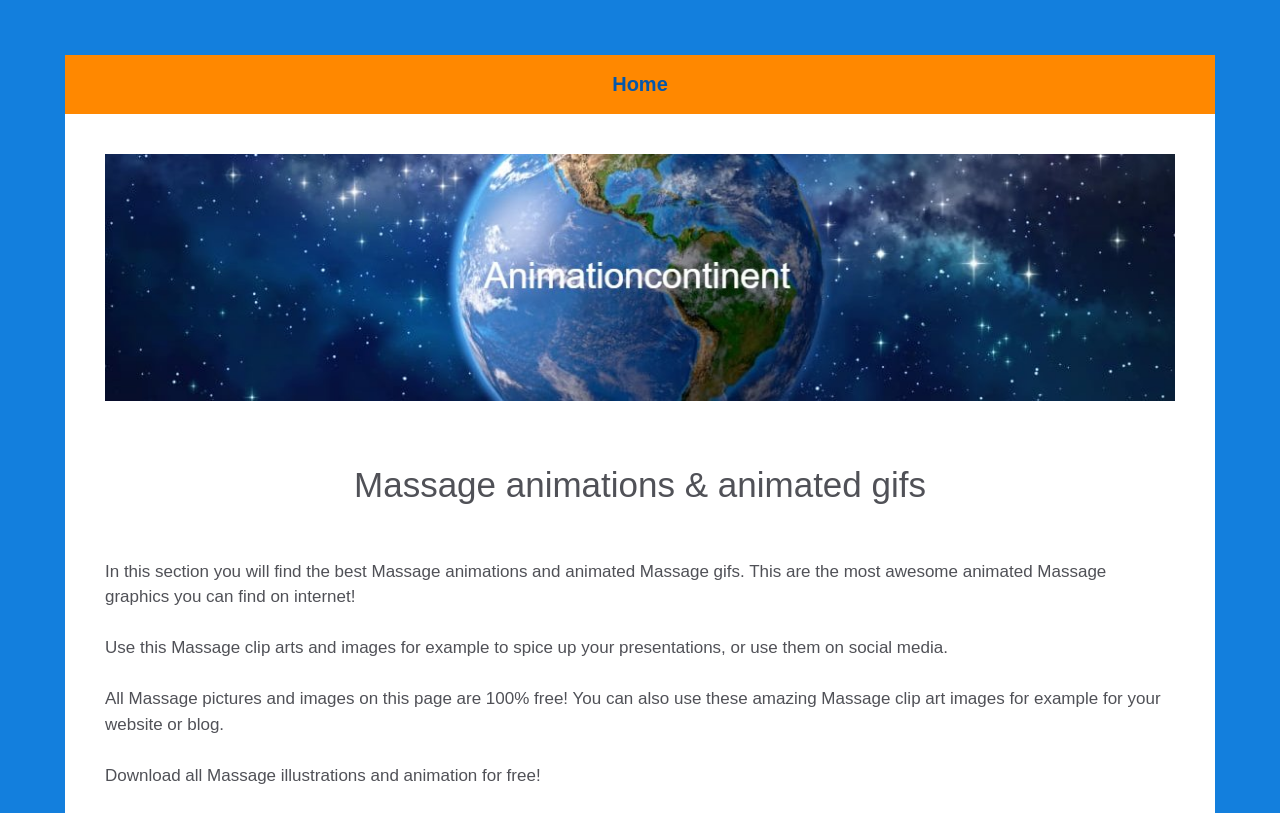What can the massage clip arts be used for?
Look at the screenshot and give a one-word or phrase answer.

Presentations and social media